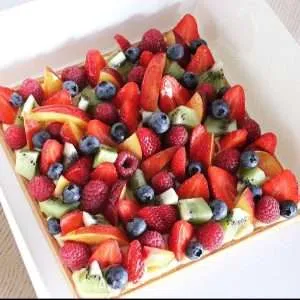Provide your answer in a single word or phrase: 
What is the price of the tart?

$27.00